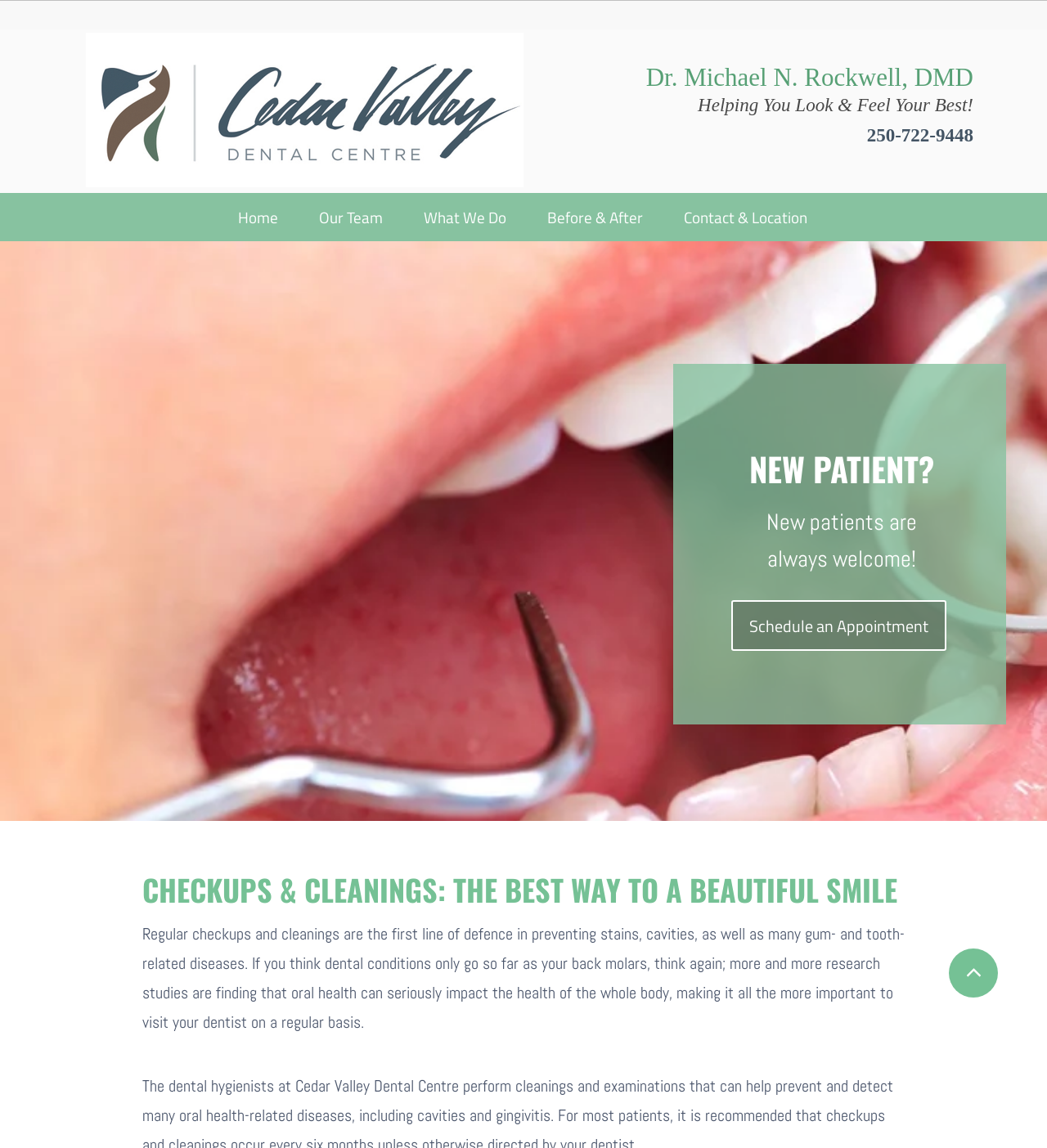Determine the bounding box coordinates of the clickable region to carry out the instruction: "Click the Cedar Valley Dental Centre logo".

[0.082, 0.028, 0.506, 0.163]